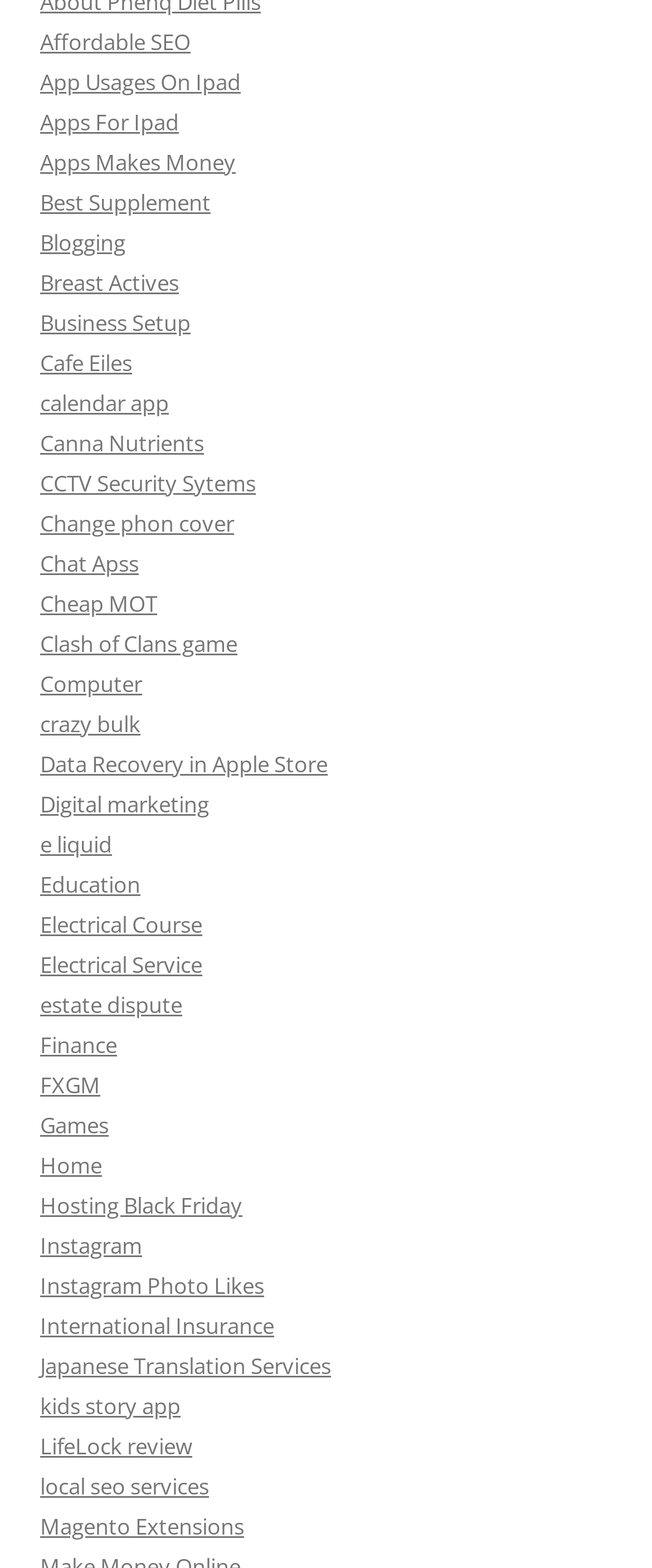What is the topic of the first link?
Based on the visual content, answer with a single word or a brief phrase.

Affordable SEO